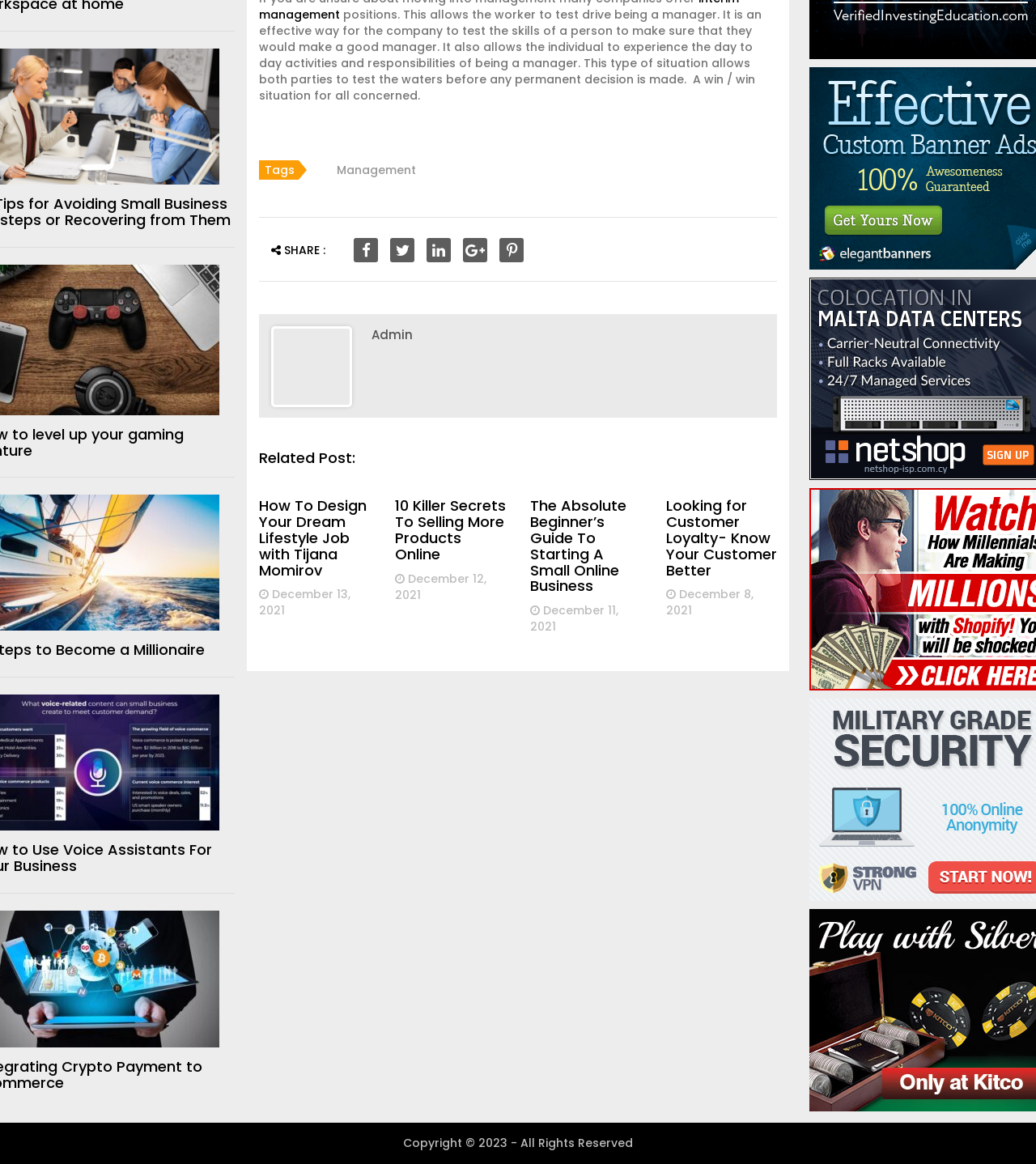Please find the bounding box for the UI element described by: "Management".

[0.313, 0.139, 0.402, 0.153]